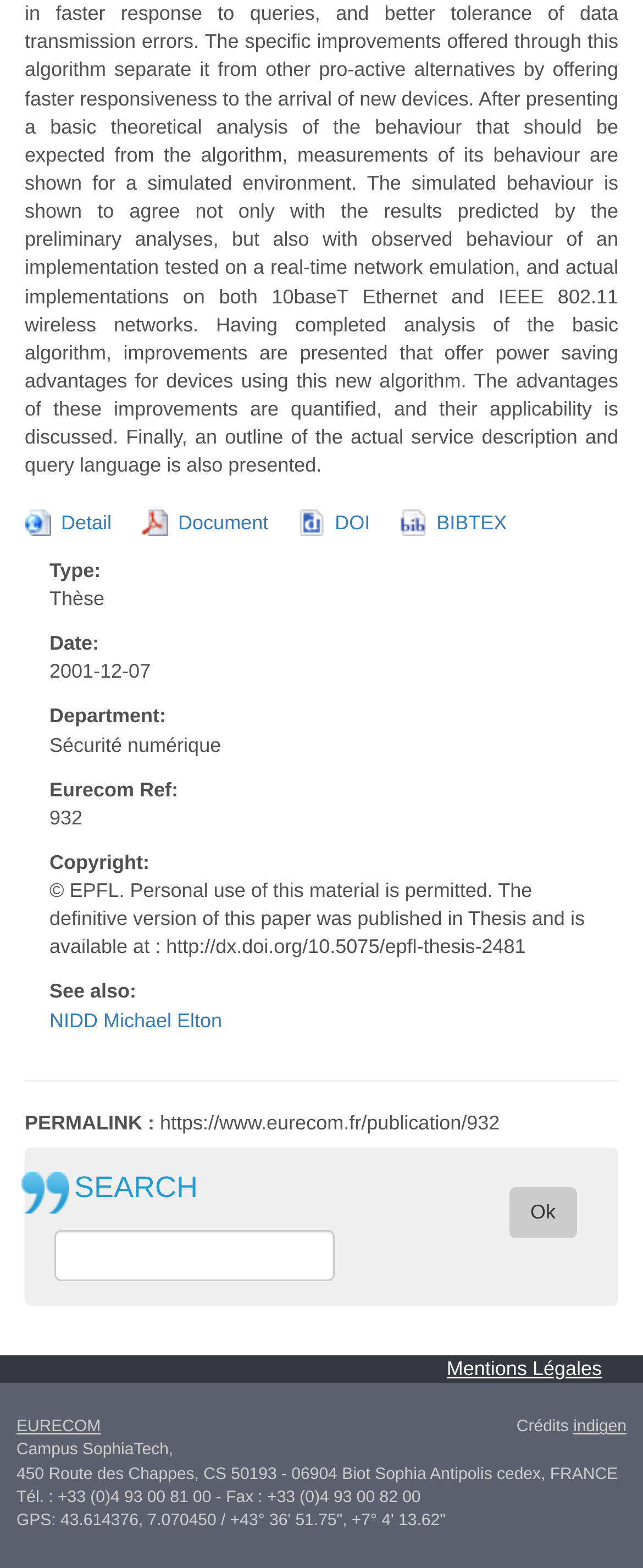What is the address of EURECOM?
Please use the image to deliver a detailed and complete answer.

I found the answer by looking at the series of StaticText elements at the bottom of the page that describe the address of EURECOM.